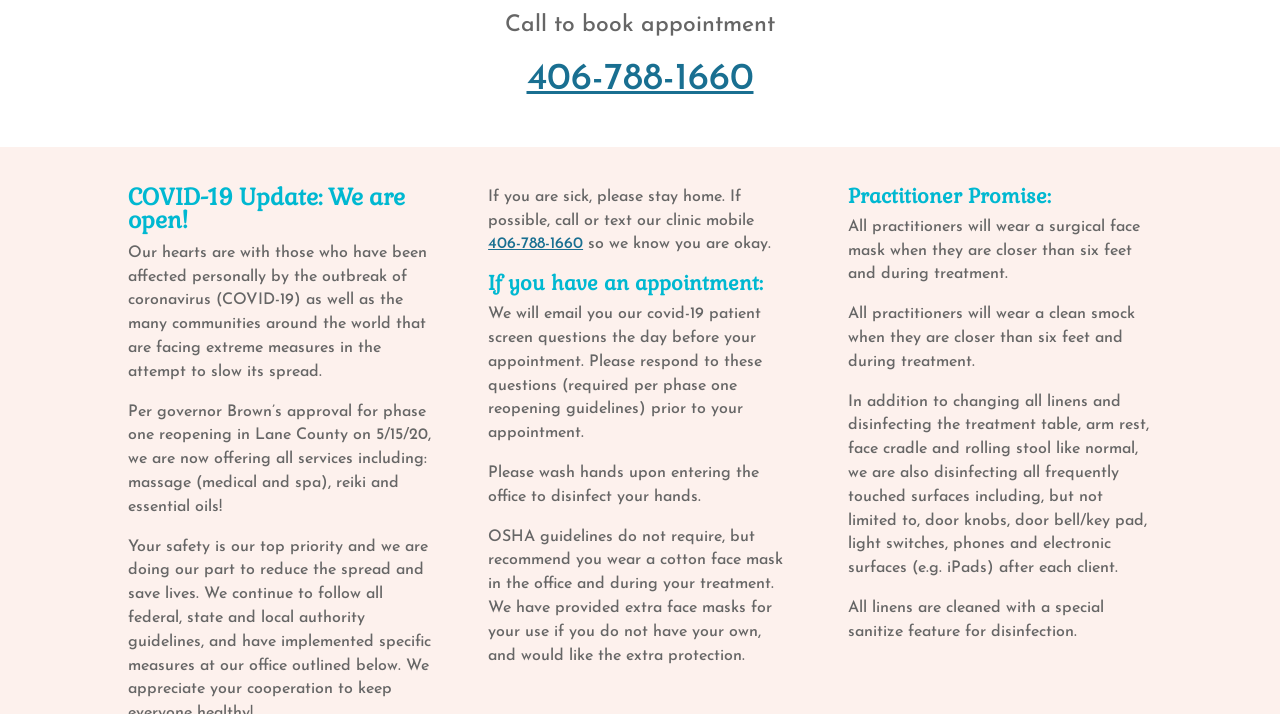Determine the bounding box coordinates of the UI element described below. Use the format (top-left x, top-left y, bottom-right x, bottom-right y) with floating point numbers between 0 and 1: 406-788-1660

[0.381, 0.331, 0.456, 0.354]